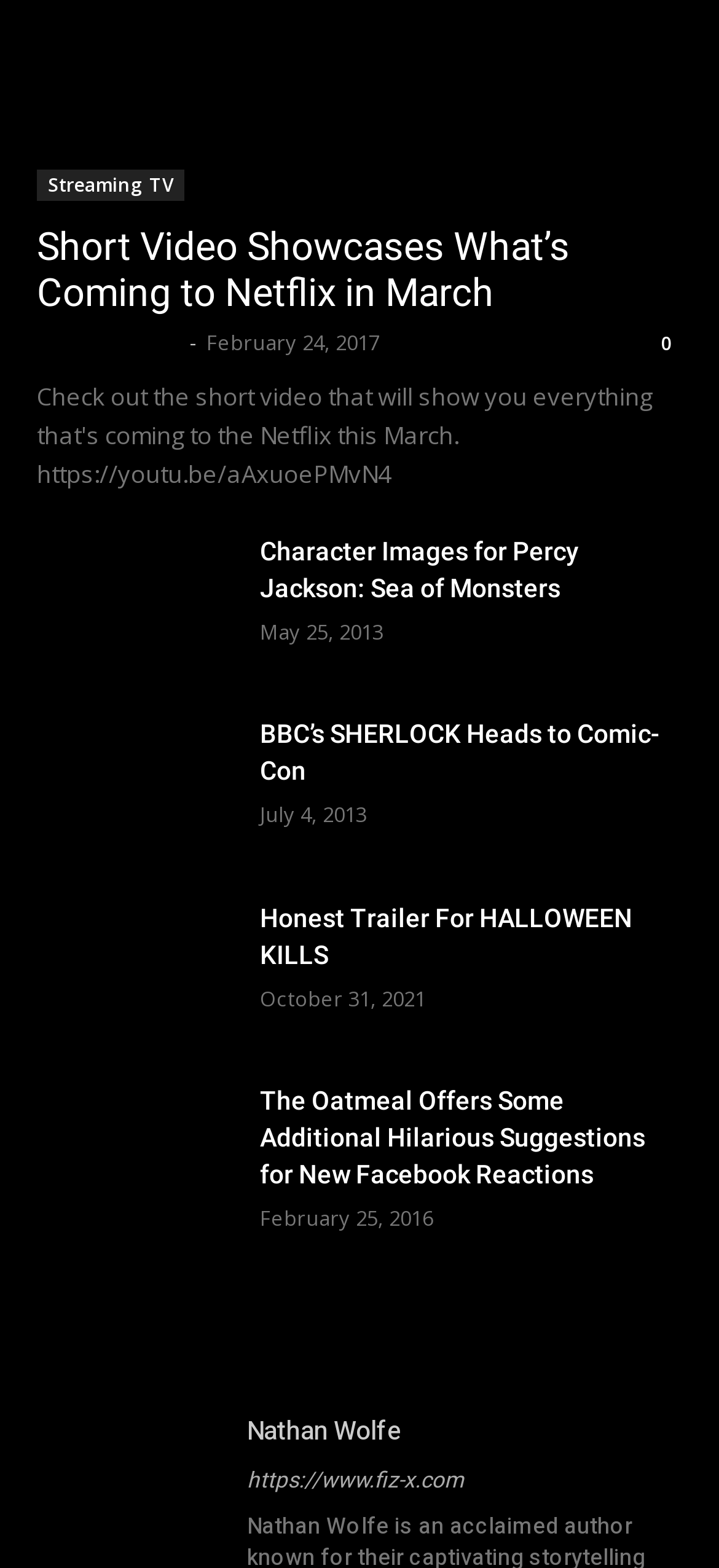How many articles are on this webpage? Using the information from the screenshot, answer with a single word or phrase.

7